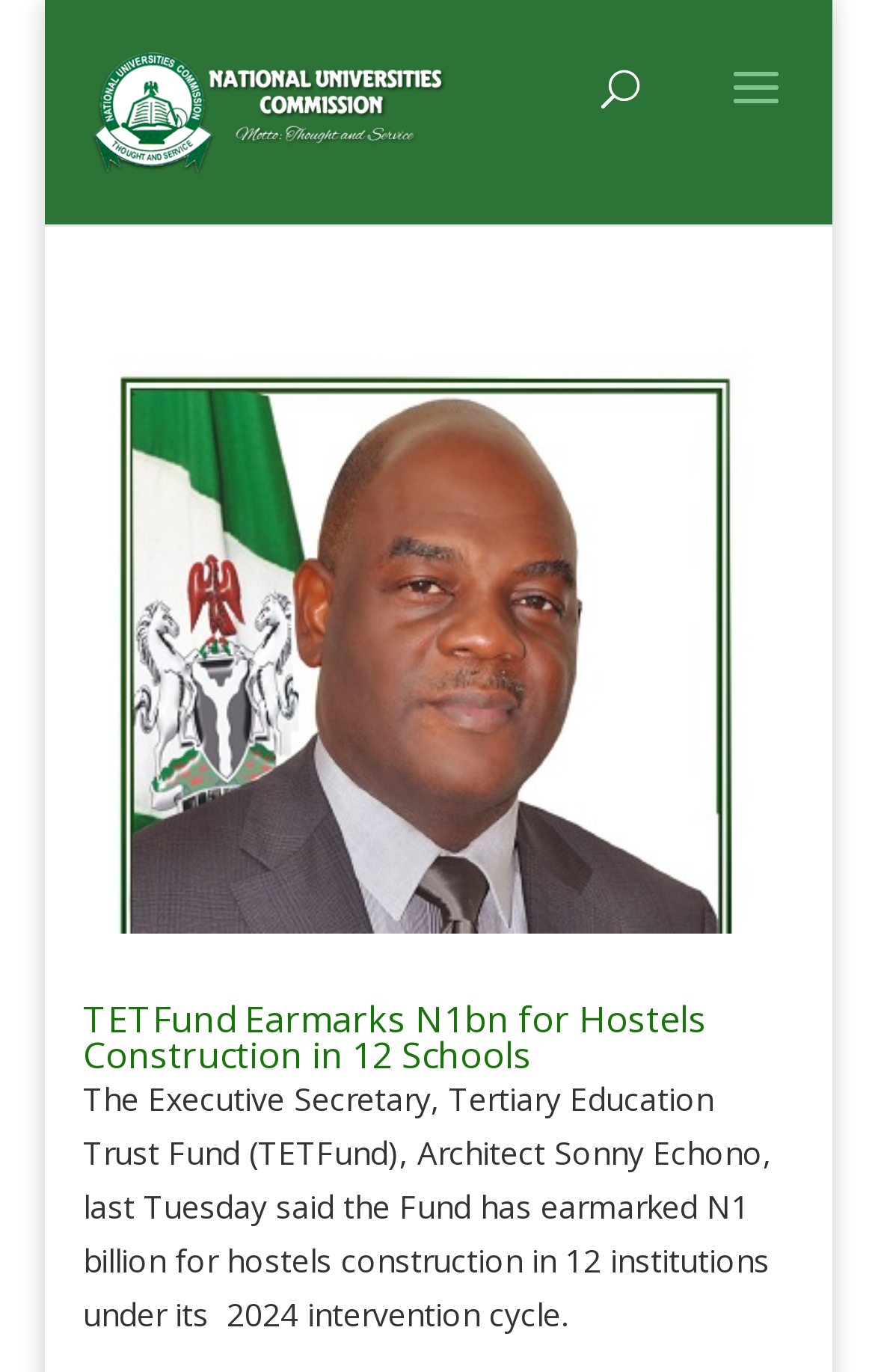Find the bounding box coordinates for the UI element whose description is: "alt="National Universities Commision"". The coordinates should be four float numbers between 0 and 1, in the format [left, top, right, bottom].

[0.105, 0.063, 0.51, 0.094]